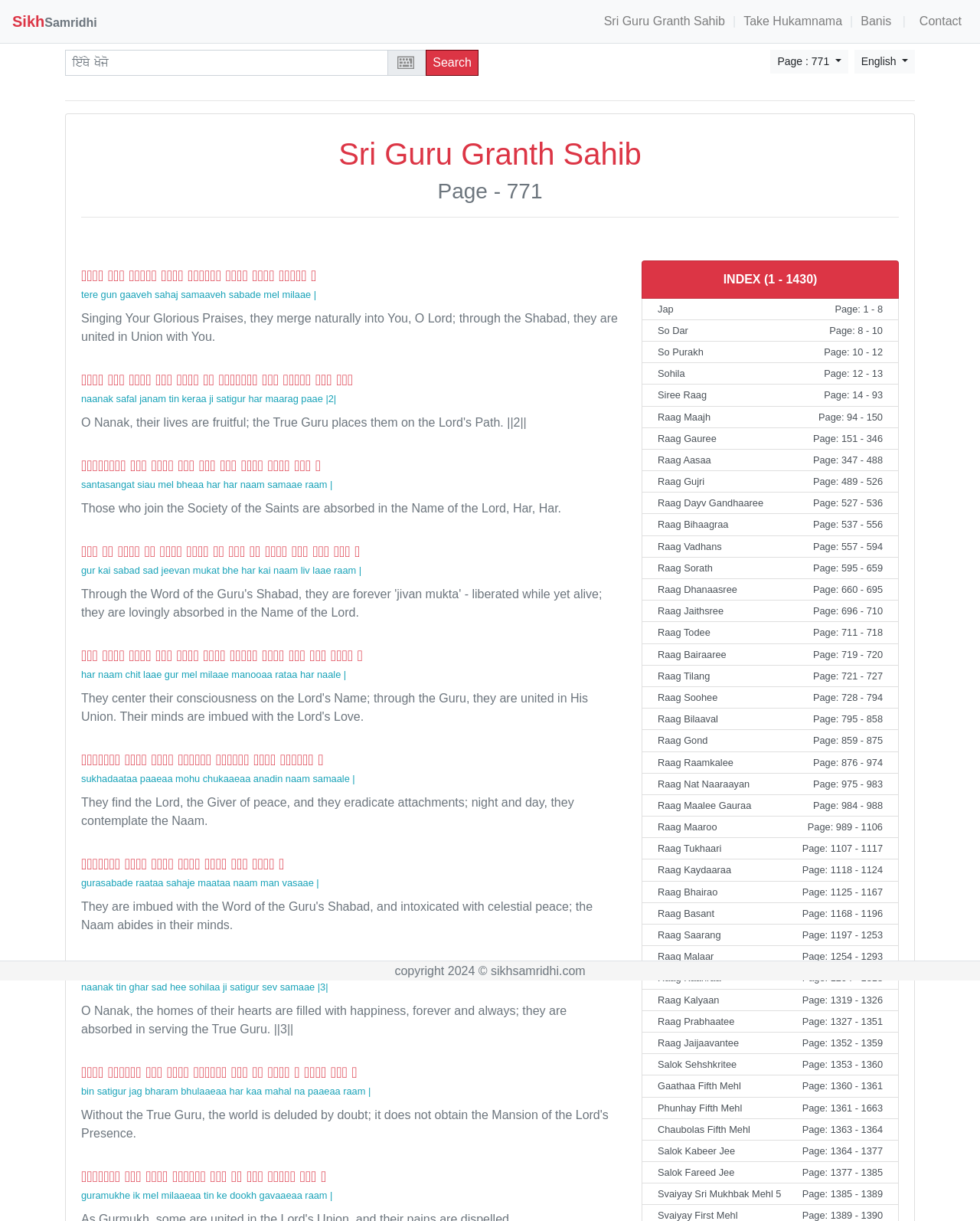Please examine the image and provide a detailed answer to the question: What is the purpose of the 'Search' button?

The 'Search' button is likely intended to allow users to search for specific keywords or phrases within the scripture, making it easier to navigate and find relevant content.